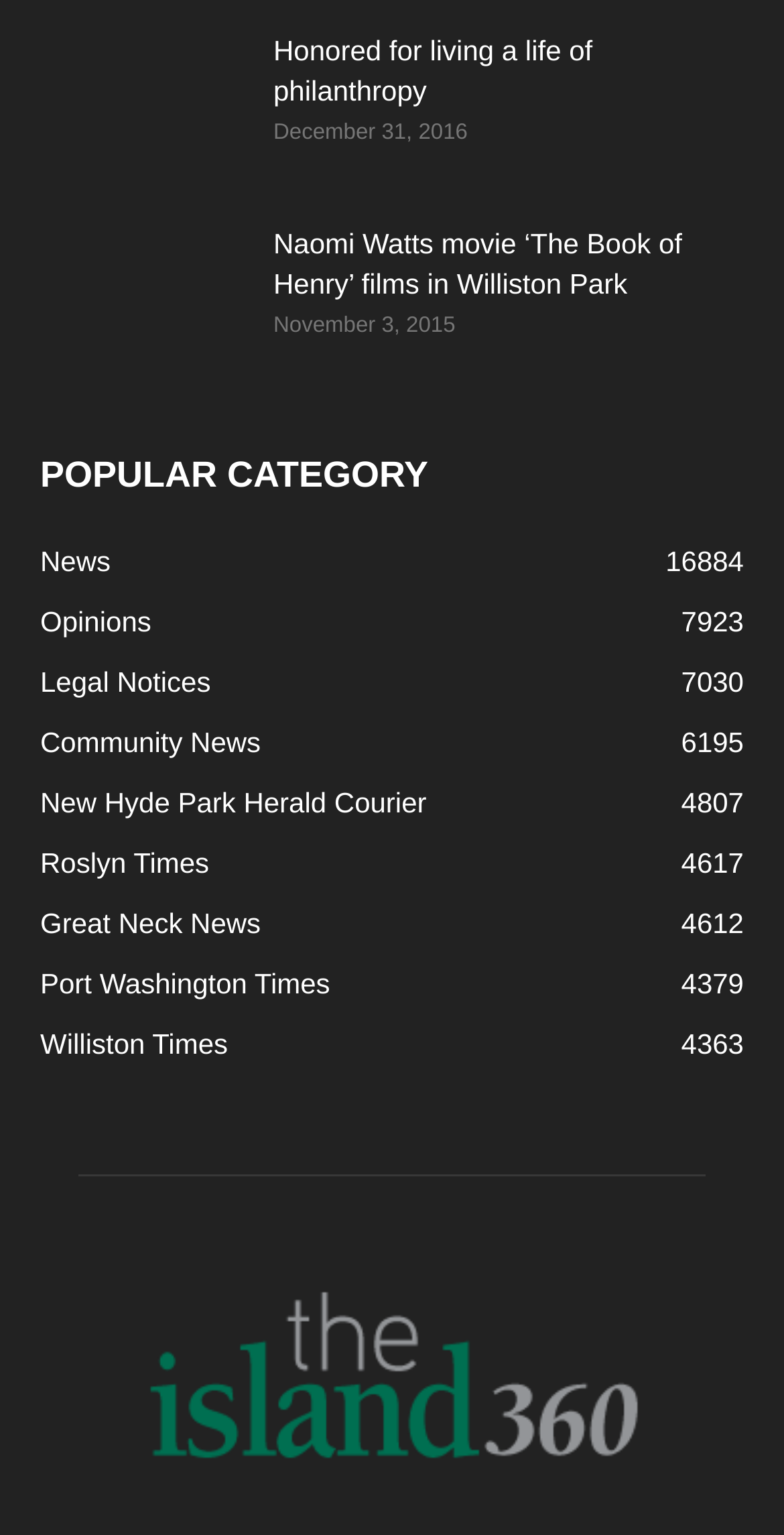Identify the bounding box for the UI element described as: "Legal Notices7030". The coordinates should be four float numbers between 0 and 1, i.e., [left, top, right, bottom].

[0.051, 0.434, 0.269, 0.455]